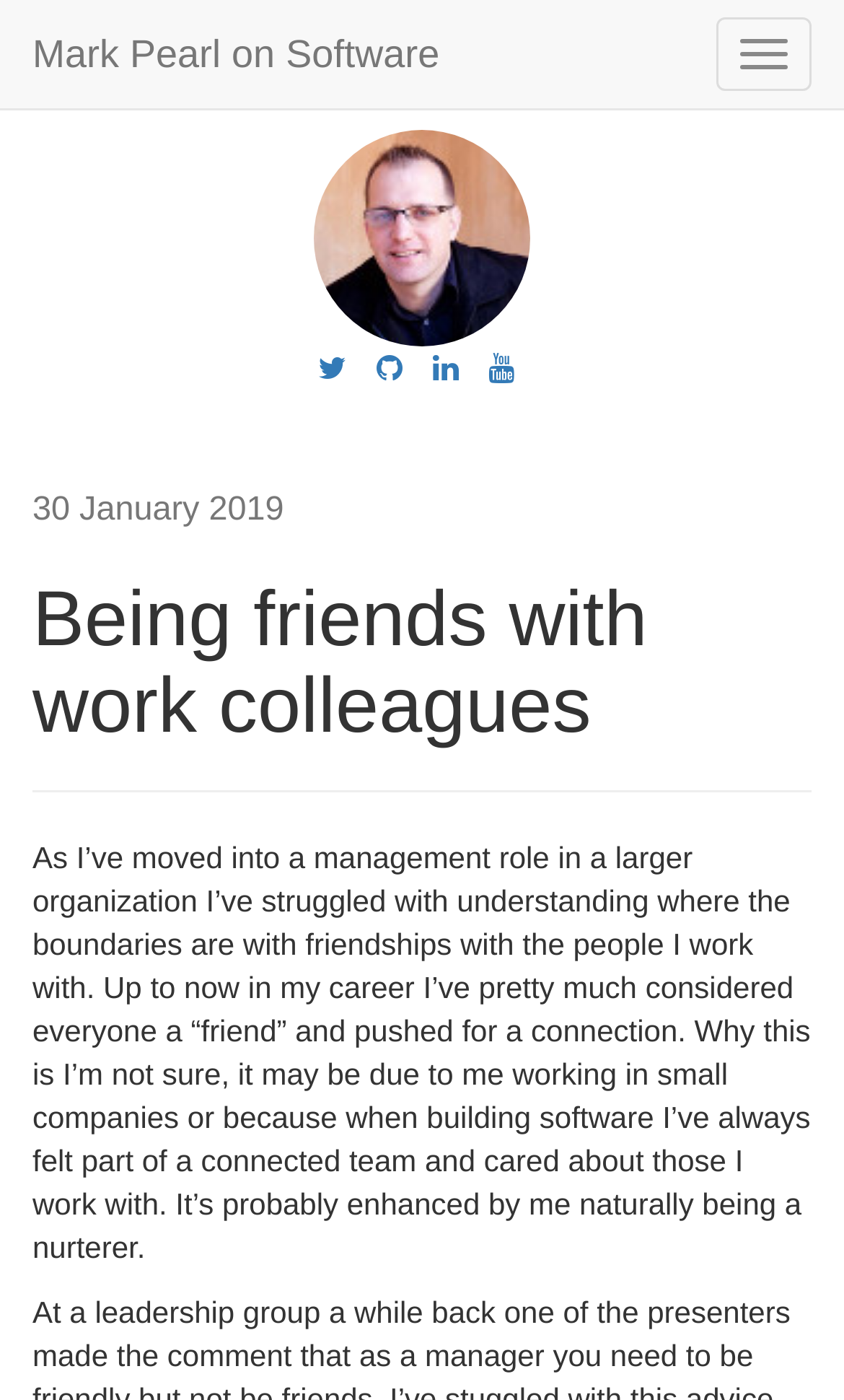Use the information in the screenshot to answer the question comprehensively: What is the date mentioned in the article?

The date '30 January 2019' is mentioned in the article as a heading, indicating the date the article was published or written.